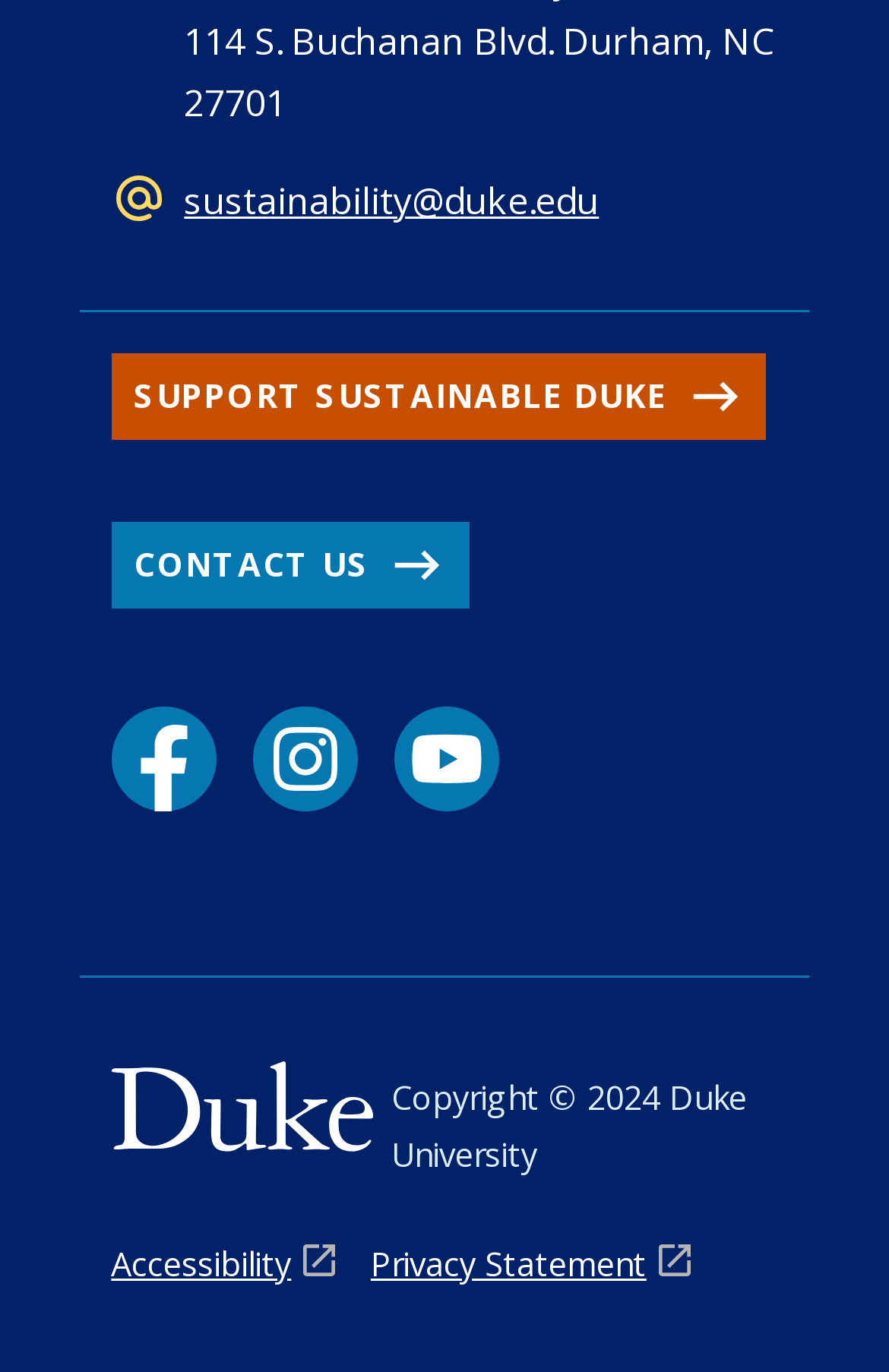Can you specify the bounding box coordinates for the region that should be clicked to fulfill this instruction: "view accessibility page".

[0.125, 0.901, 0.376, 0.942]